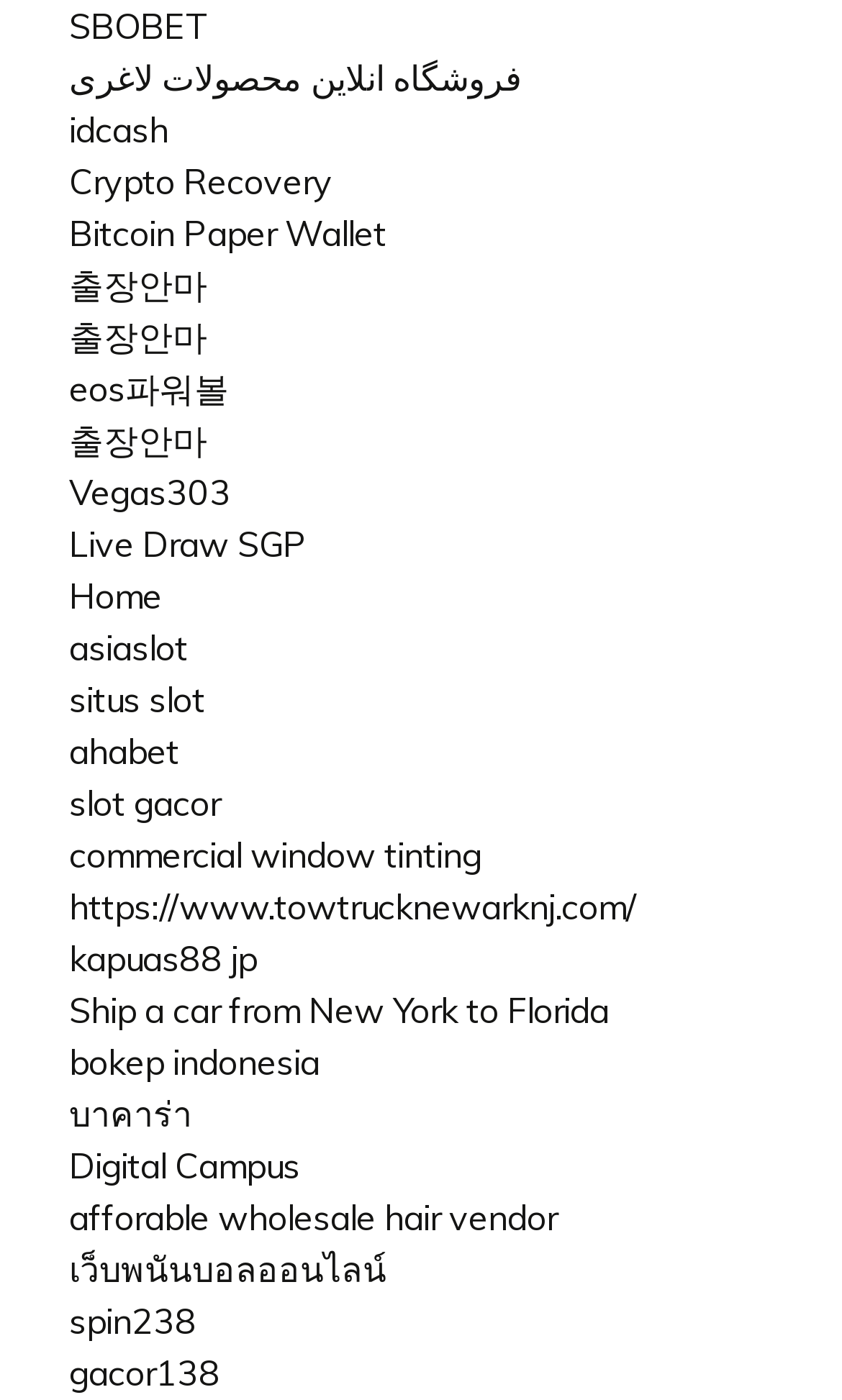Please identify the bounding box coordinates of the clickable region that I should interact with to perform the following instruction: "Check Live Draw SGP". The coordinates should be expressed as four float numbers between 0 and 1, i.e., [left, top, right, bottom].

[0.082, 0.373, 0.364, 0.404]